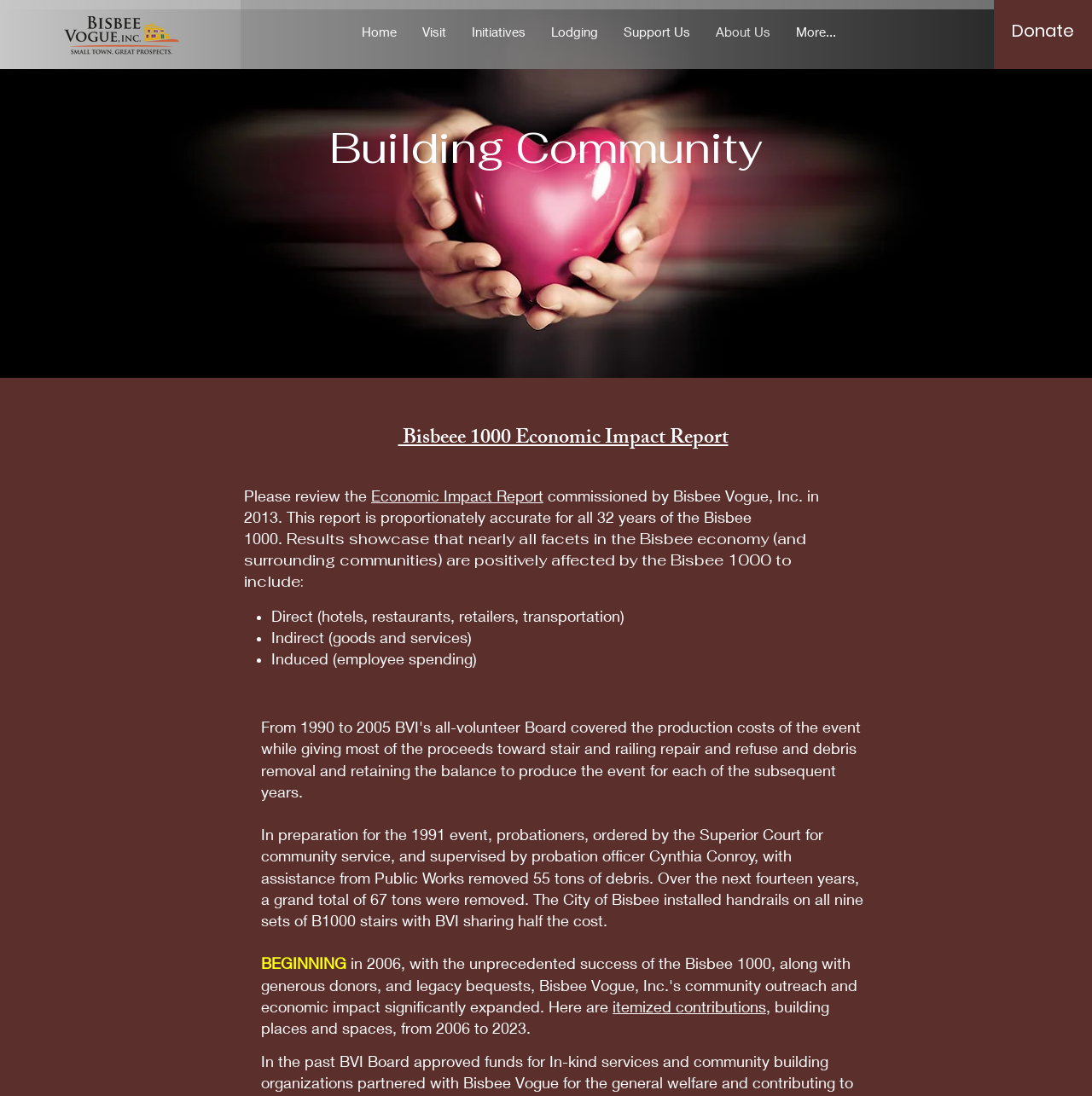Locate the bounding box coordinates of the region to be clicked to comply with the following instruction: "Leave a comment". The coordinates must be four float numbers between 0 and 1, in the form [left, top, right, bottom].

None